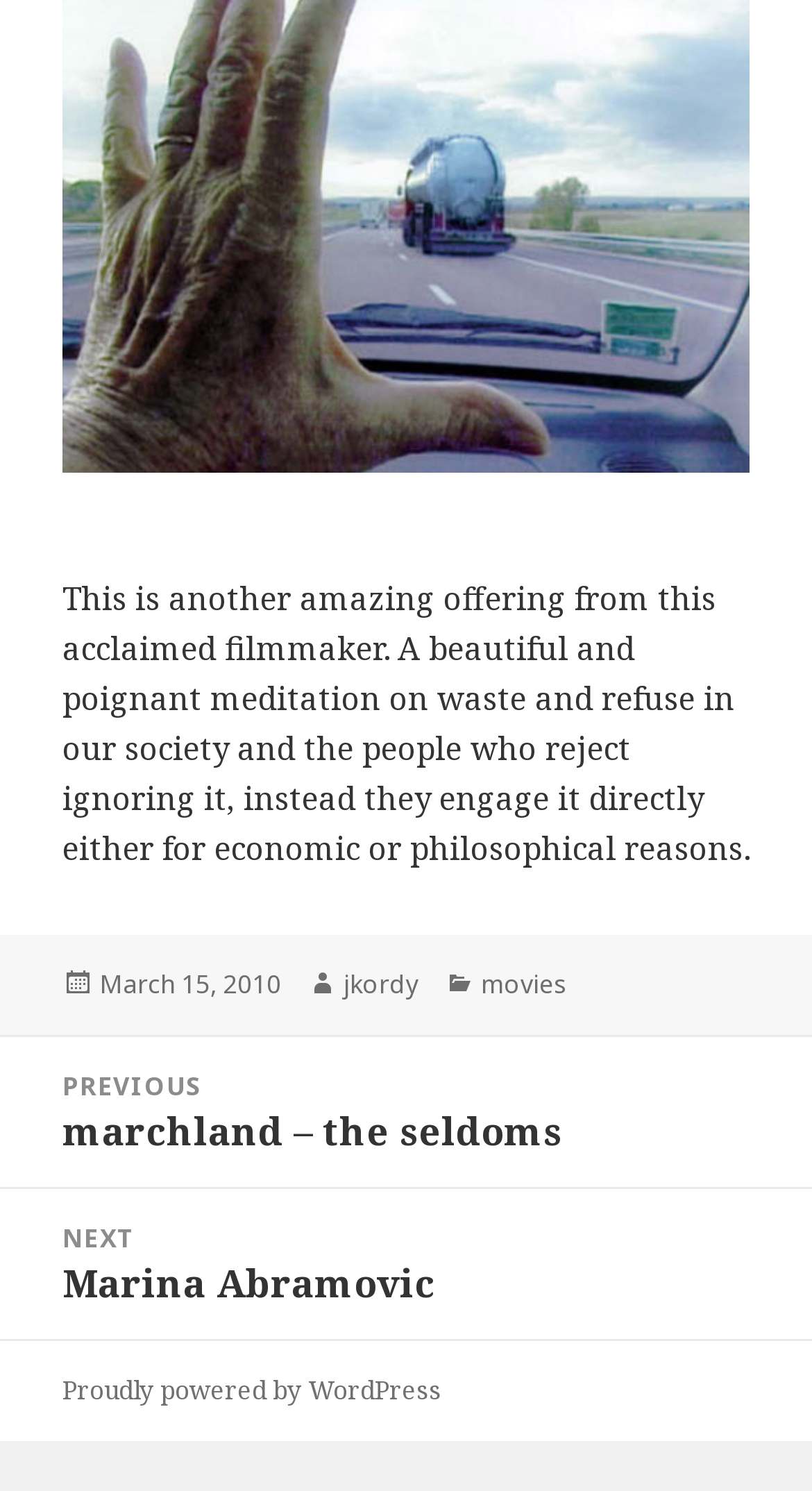What is the date of the post?
Answer the question with a single word or phrase by looking at the picture.

March 15, 2010